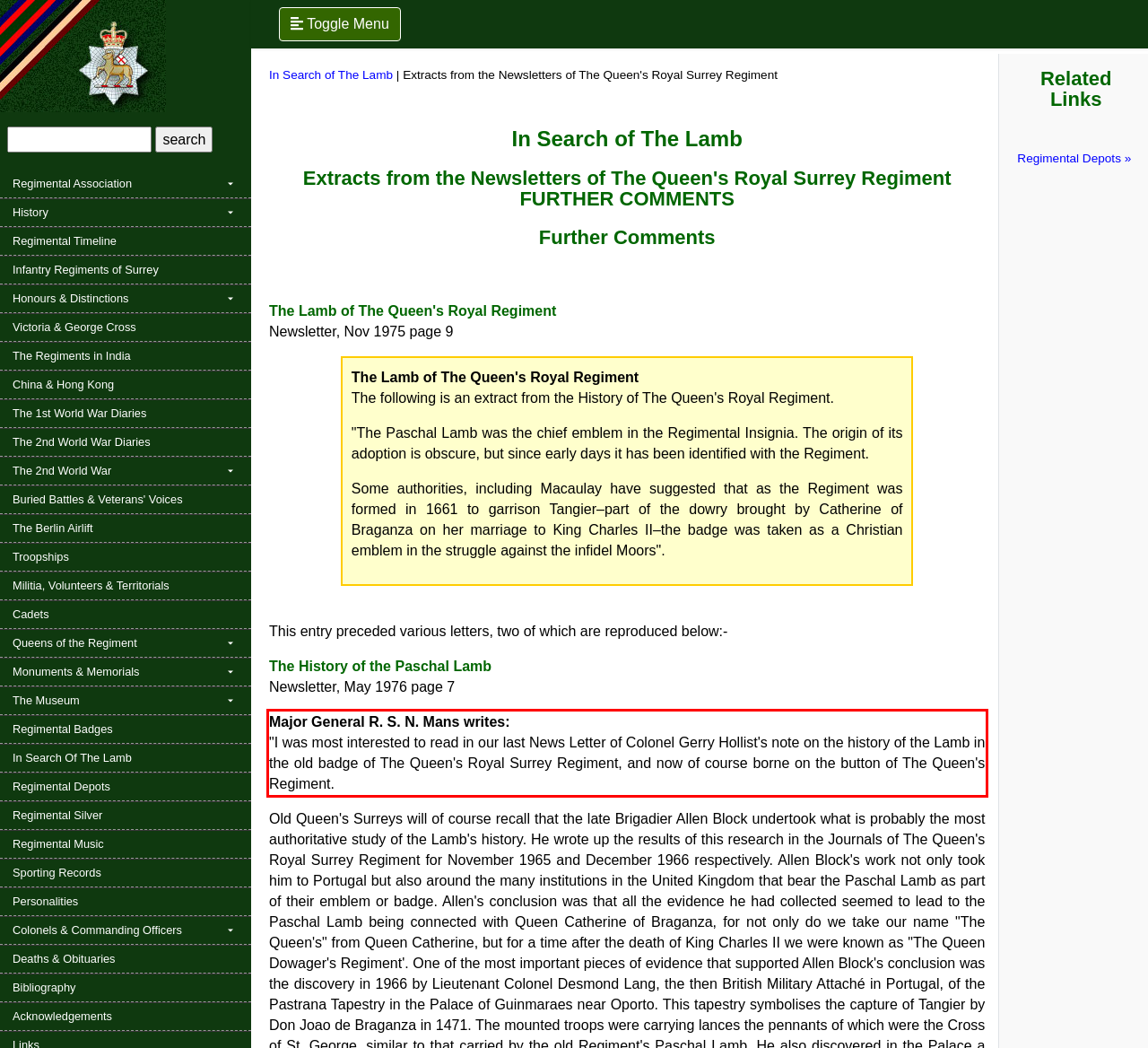Given a screenshot of a webpage containing a red rectangle bounding box, extract and provide the text content found within the red bounding box.

Major General R. S. N. Mans writes: "I was most interested to read in our last News Letter of Colonel Gerry Hollist's note on the history of the Lamb in the old badge of The Queen's Royal Surrey Regiment, and now of course borne on the button of The Queen's Regiment.